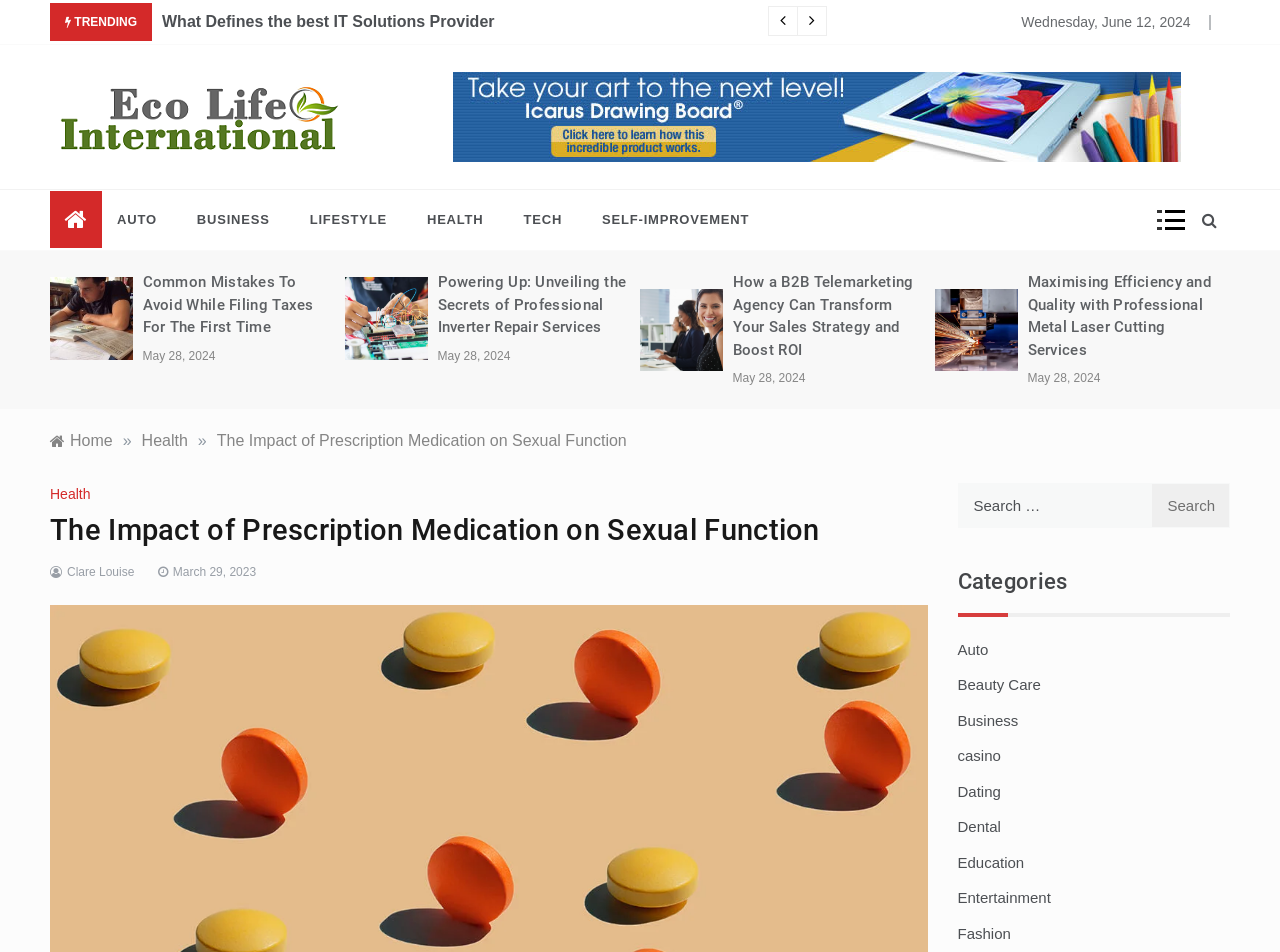Please find the bounding box coordinates of the element that must be clicked to perform the given instruction: "Click on the Eco Life International logo". The coordinates should be four float numbers from 0 to 1, i.e., [left, top, right, bottom].

[0.039, 0.074, 0.273, 0.172]